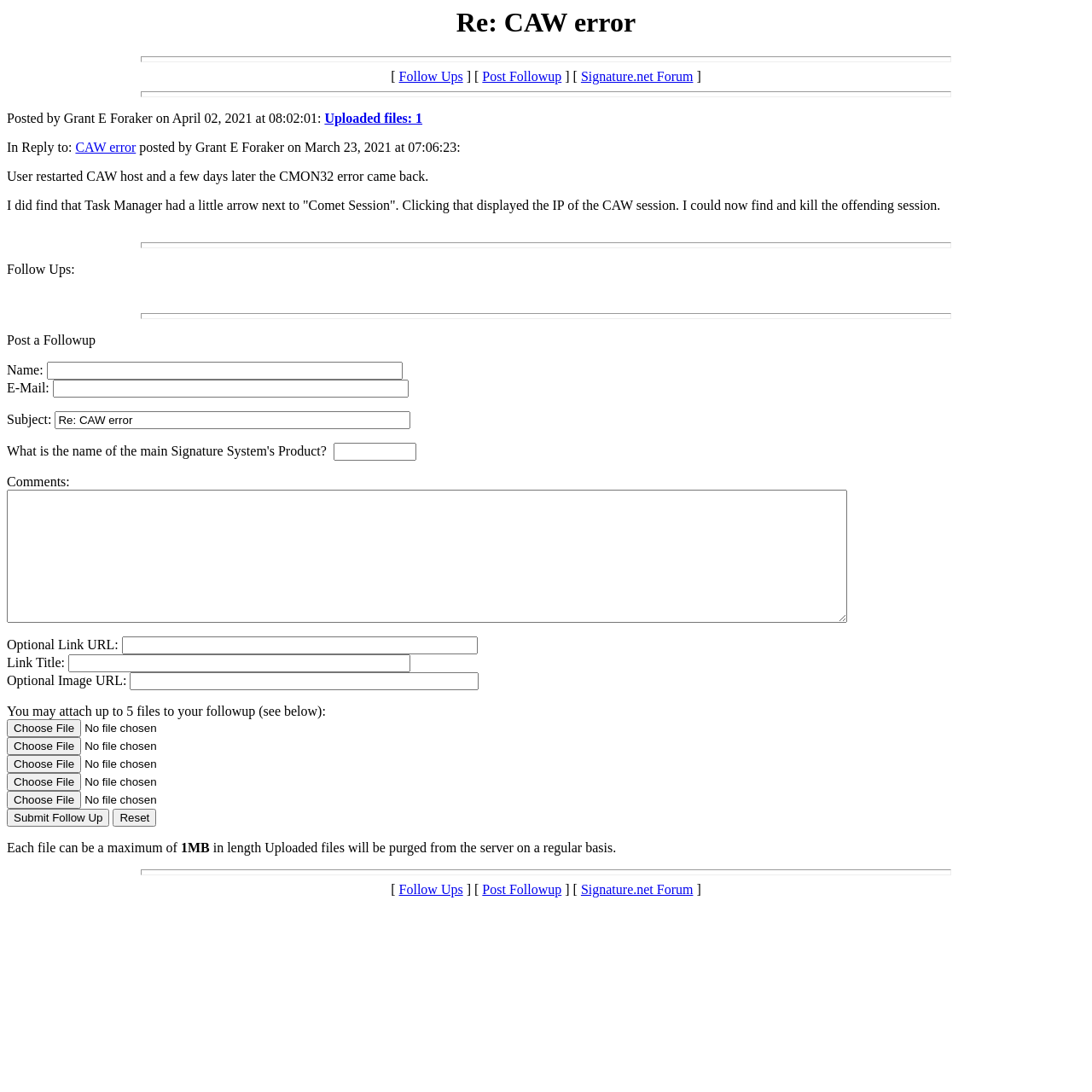Identify the bounding box for the UI element that is described as follows: "Follow Ups".

[0.365, 0.808, 0.424, 0.821]